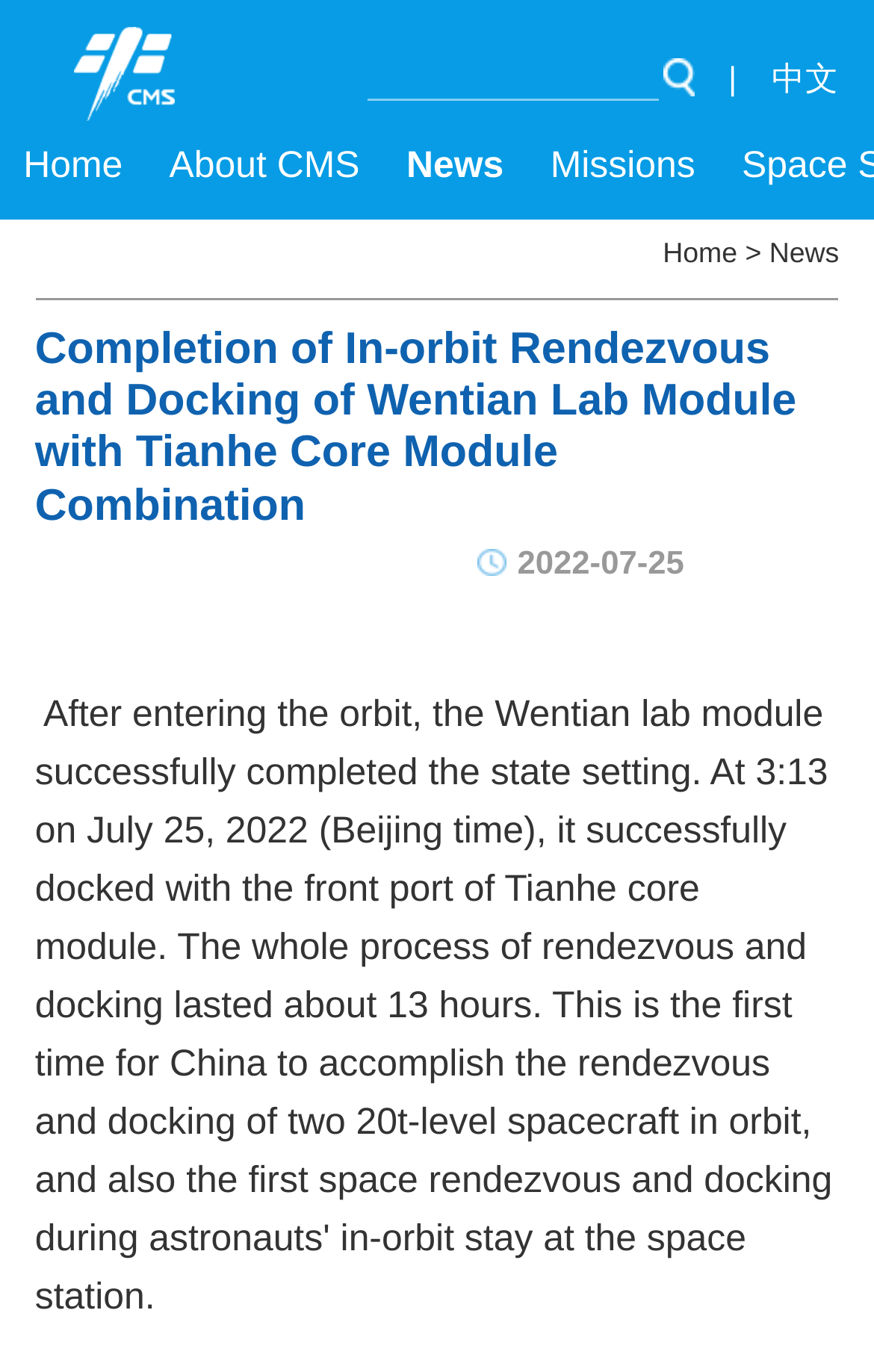Is the search box required?
Using the visual information, reply with a single word or short phrase.

No